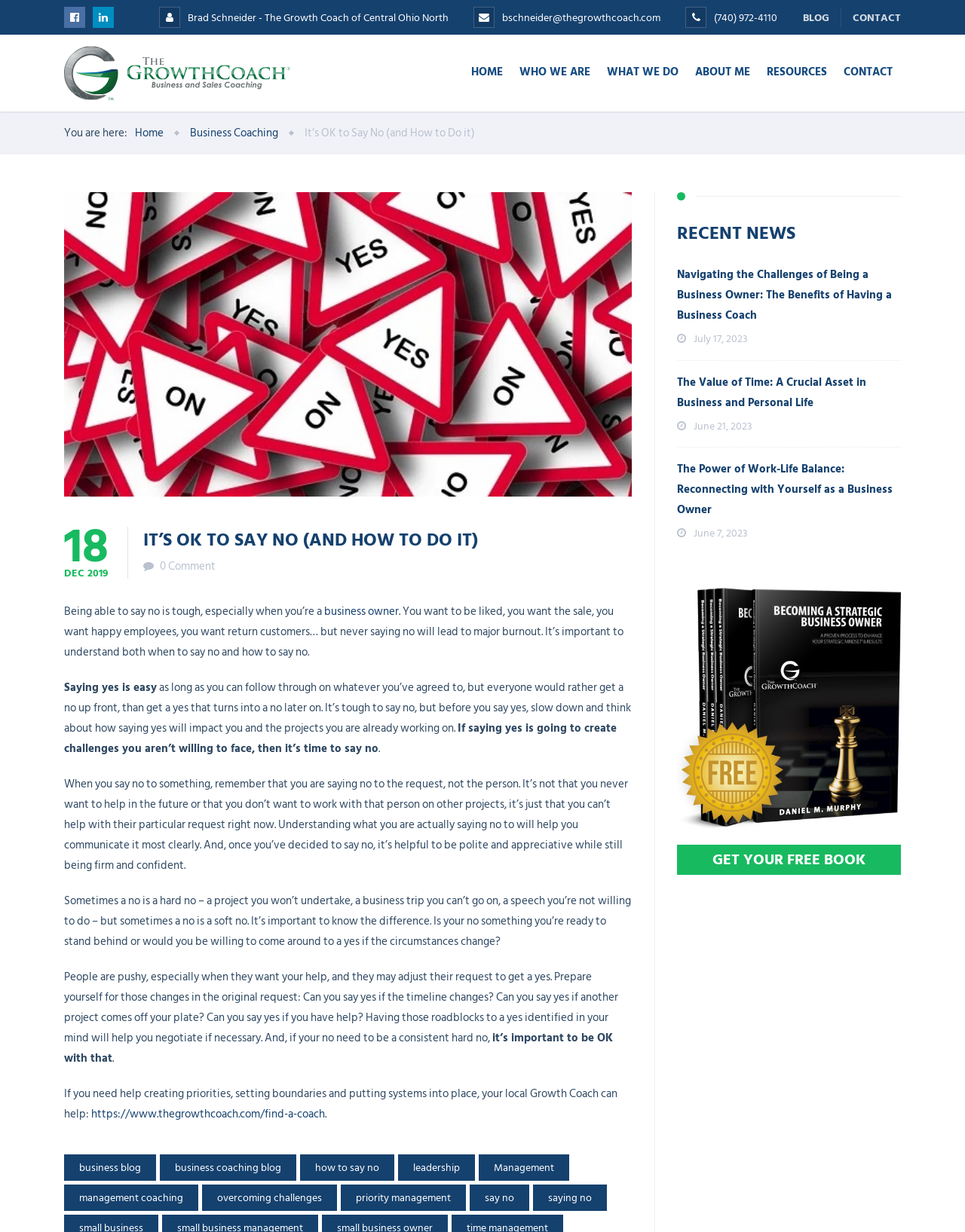What is the name of the business coaching service?
Refer to the screenshot and answer in one word or phrase.

Growth Coach of Central Ohio North